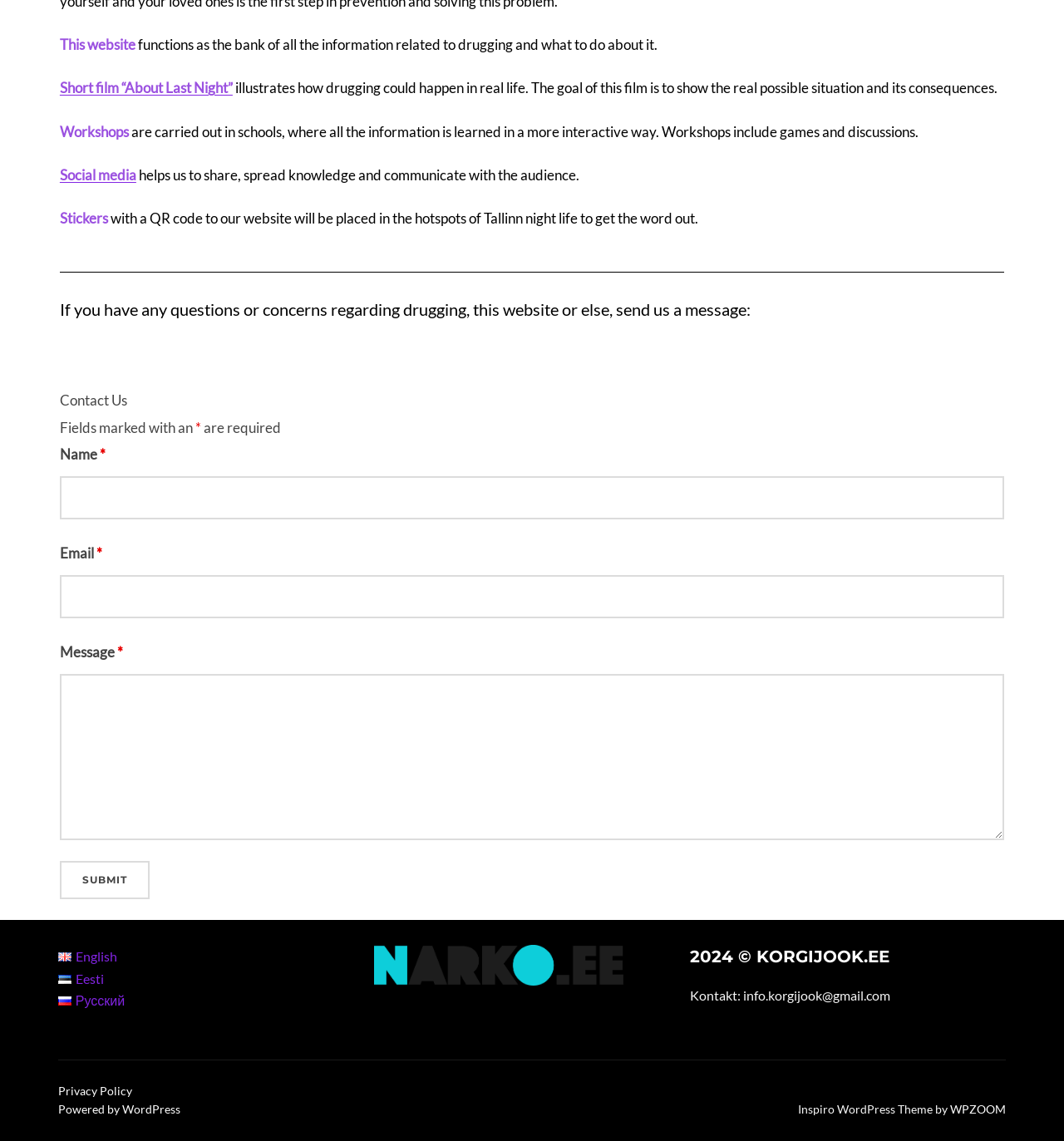How can users contact the website administrators?
Please give a detailed and elaborate answer to the question based on the image.

The webpage provides a contact form where users can send a message to the website administrators. The form includes fields for name, email, and message, and a submit button to send the message.